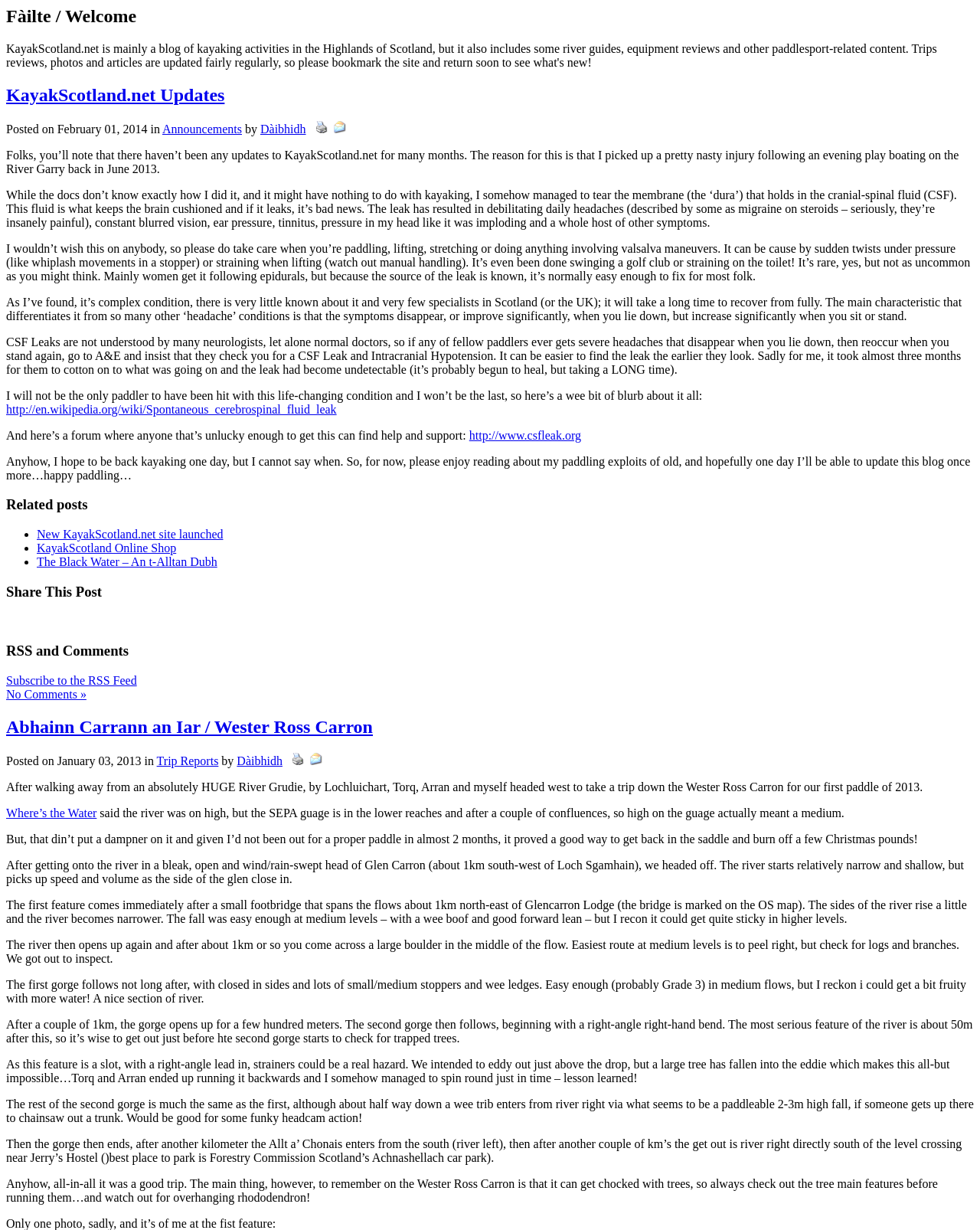Please indicate the bounding box coordinates of the element's region to be clicked to achieve the instruction: "Check out the 'Related posts'". Provide the coordinates as four float numbers between 0 and 1, i.e., [left, top, right, bottom].

[0.006, 0.404, 0.994, 0.417]